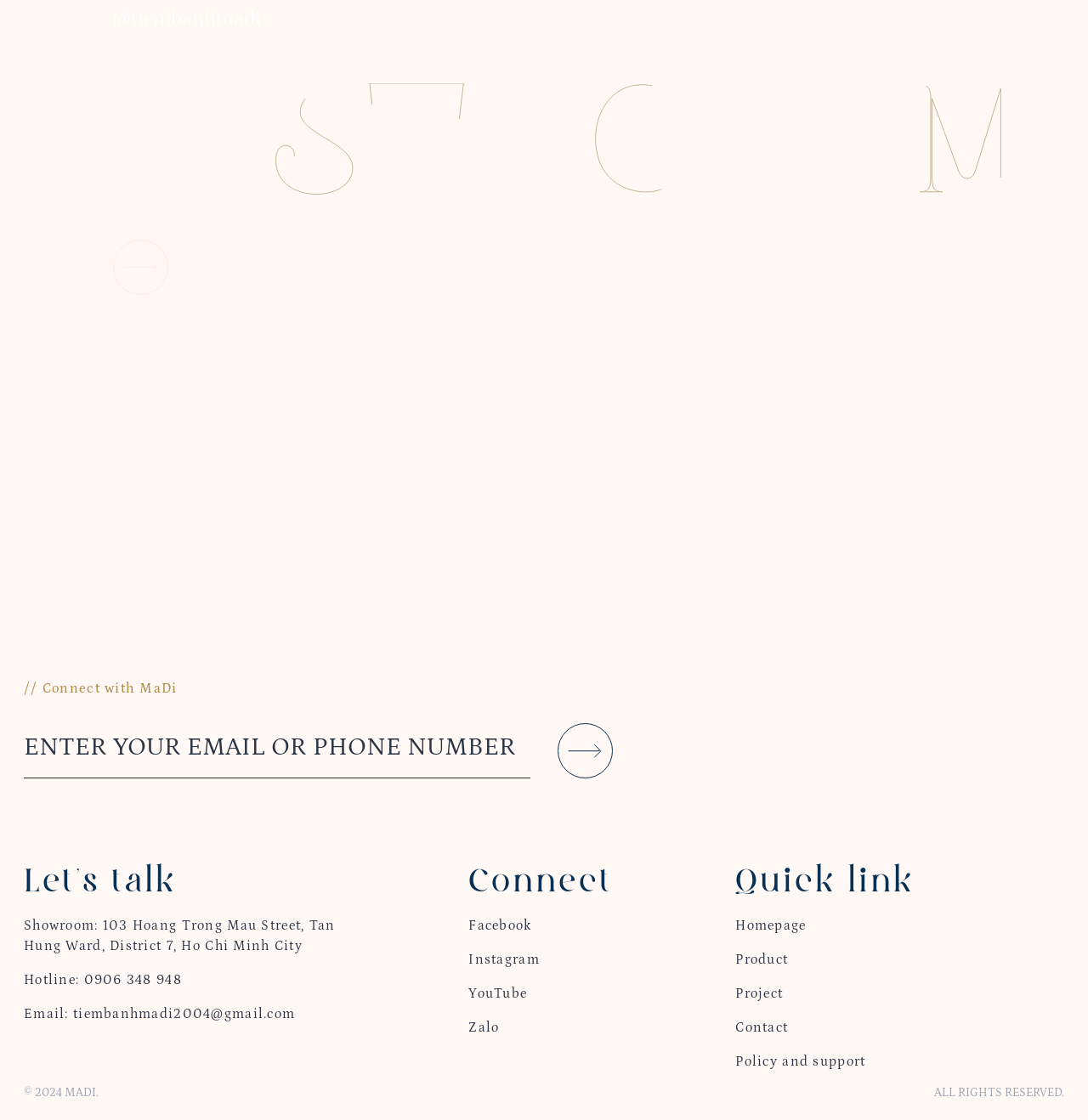Given the element description "Email: tiembanhmadi2004@gmail.com", identify the bounding box of the corresponding UI element.

[0.022, 0.899, 0.271, 0.912]